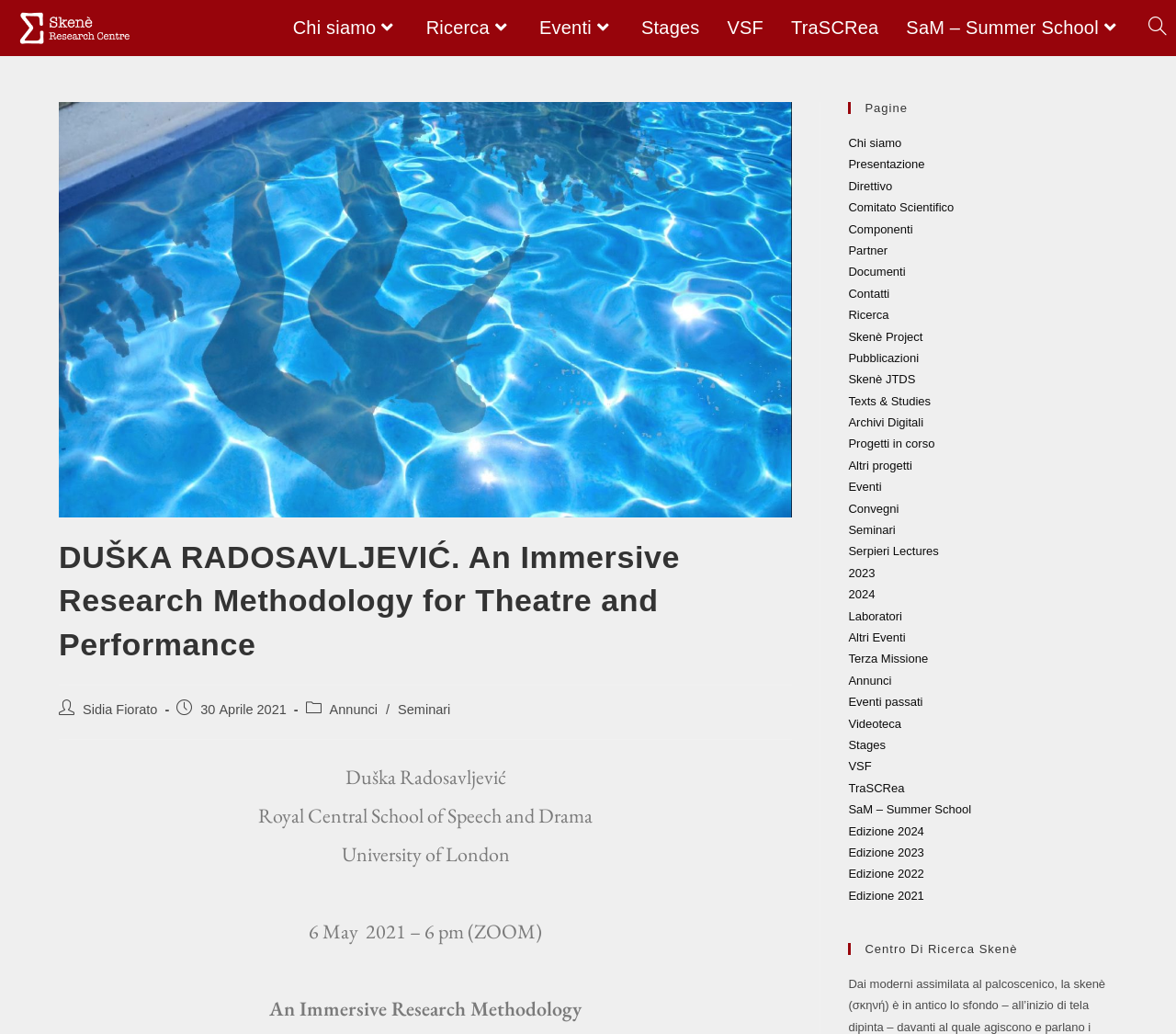Find the bounding box coordinates of the element to click in order to complete the given instruction: "Click the 'Contact Us' link."

None